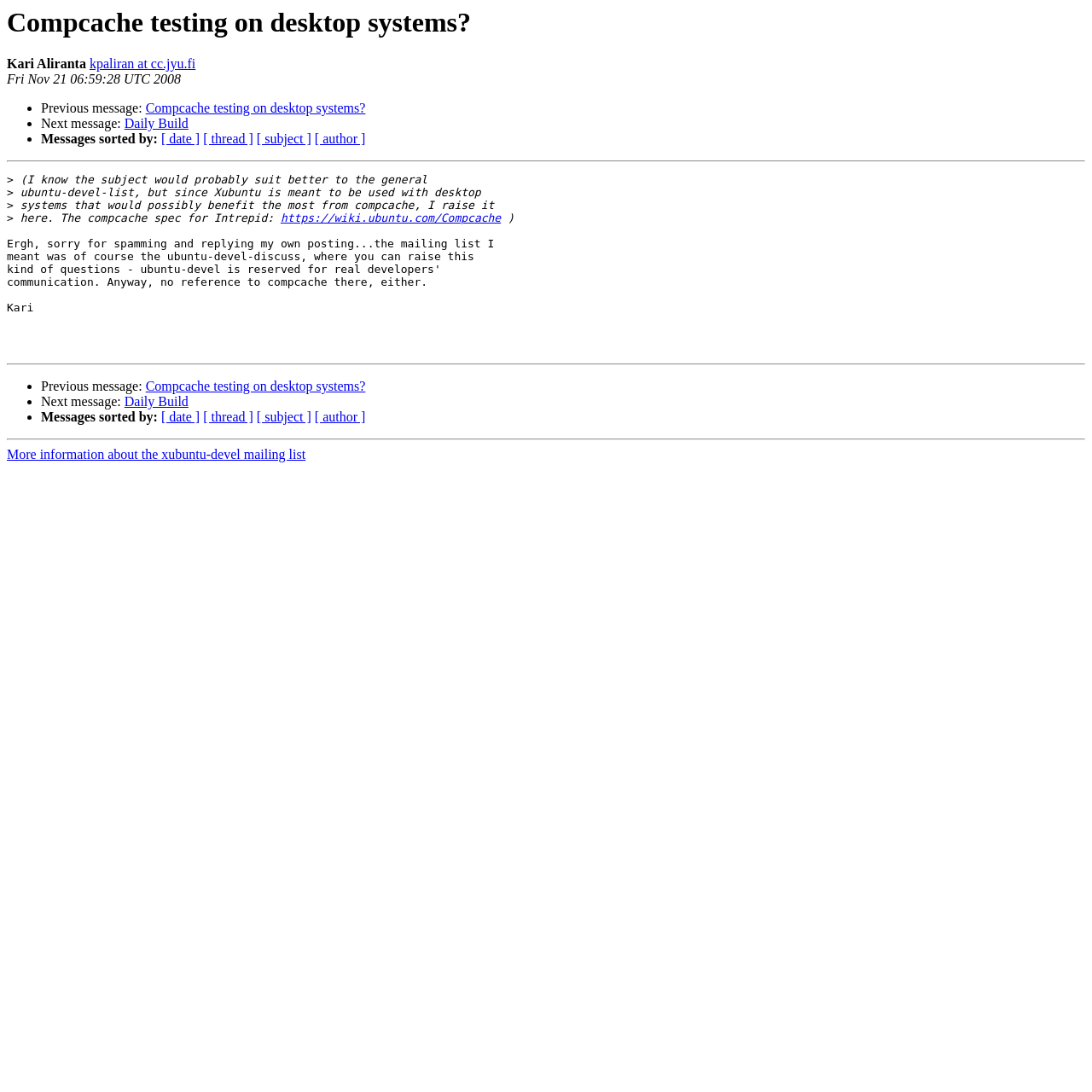Please locate the bounding box coordinates of the region I need to click to follow this instruction: "Check next message".

[0.038, 0.107, 0.114, 0.12]